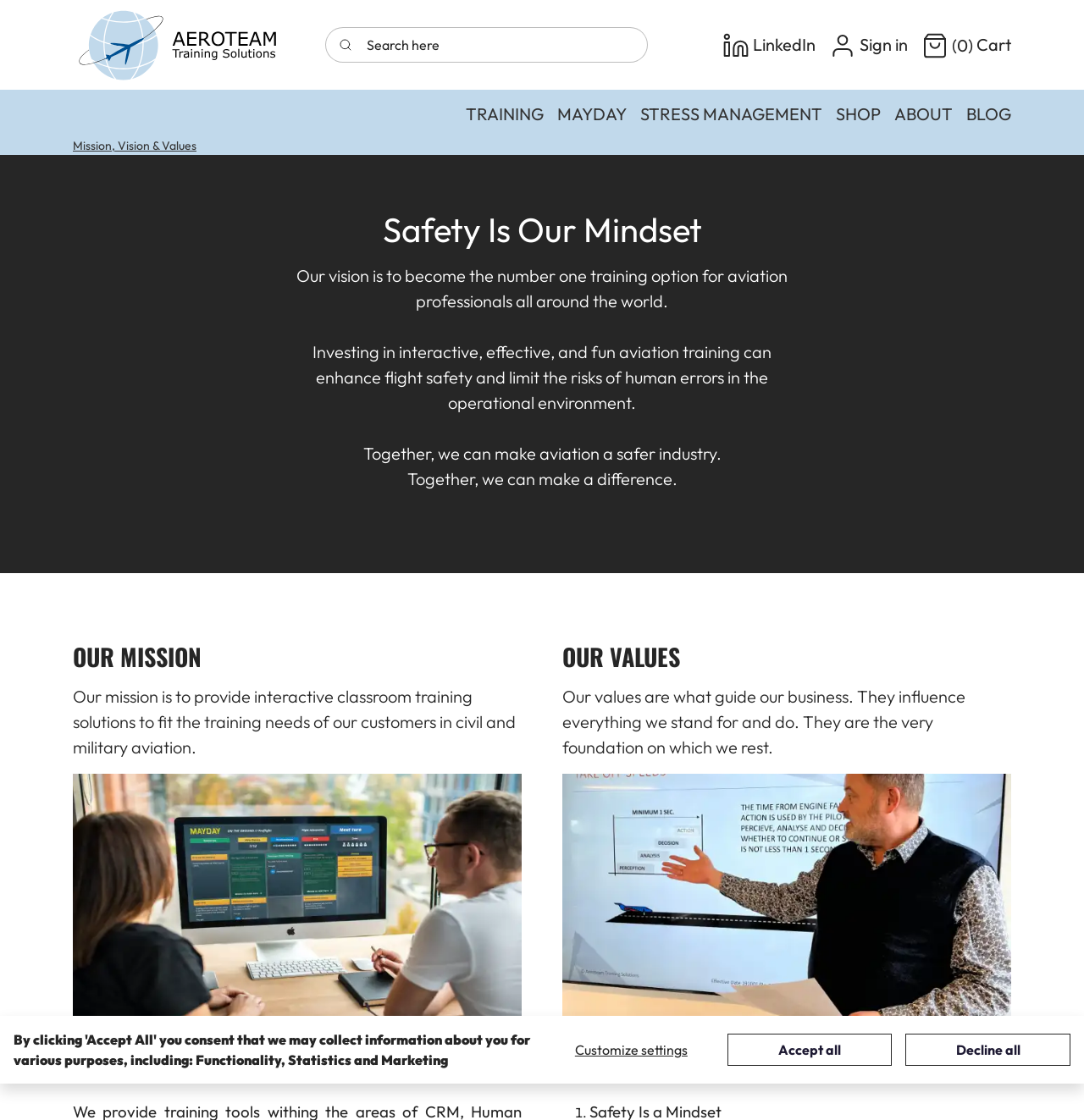Locate the bounding box coordinates of the clickable region to complete the following instruction: "visit Disability Services page."

None